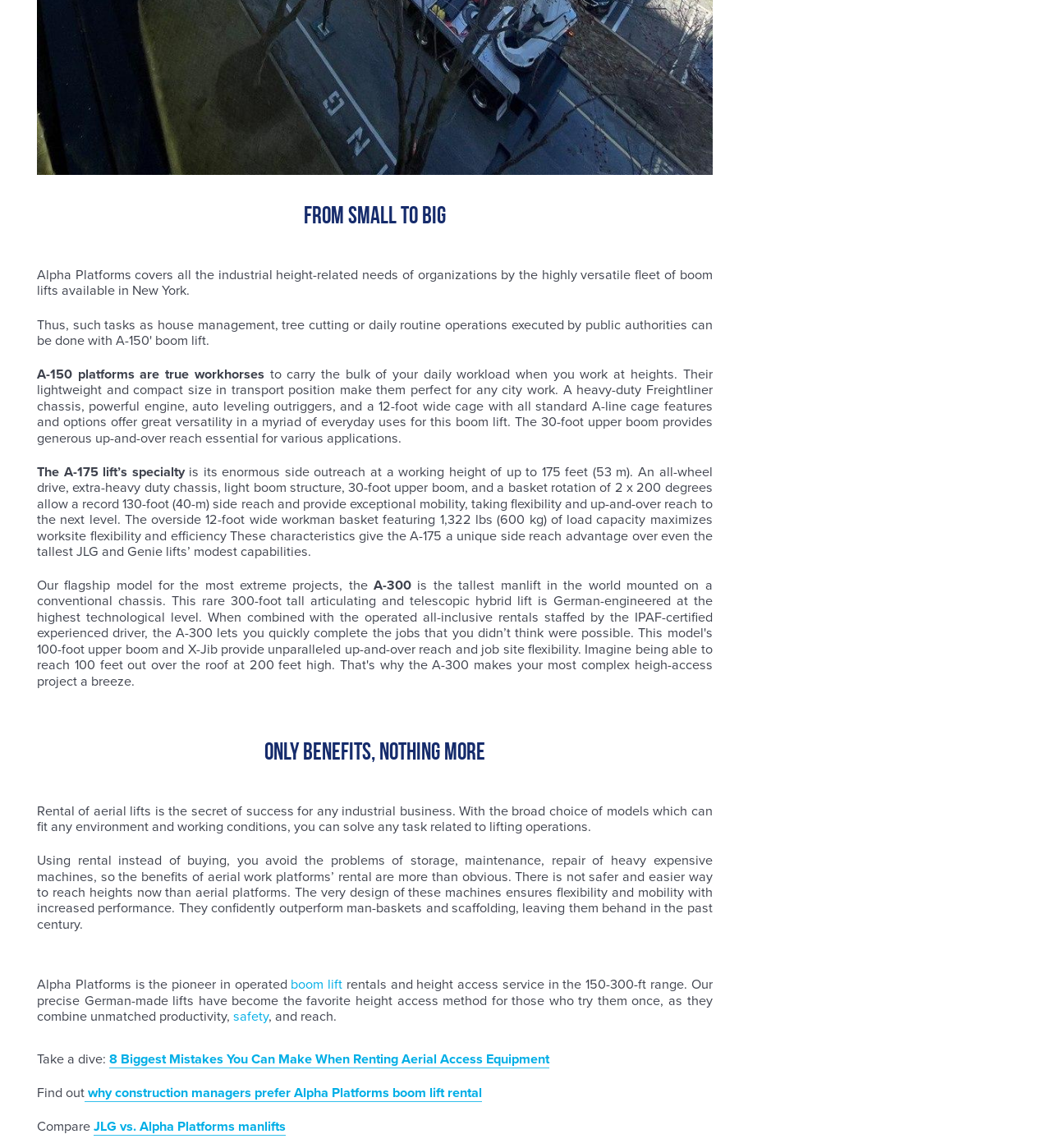Determine the bounding box coordinates for the clickable element to execute this instruction: "Click '8 Biggest Mistakes You Can Make When Renting Aerial Access Equipment'". Provide the coordinates as four float numbers between 0 and 1, i.e., [left, top, right, bottom].

[0.104, 0.916, 0.523, 0.931]